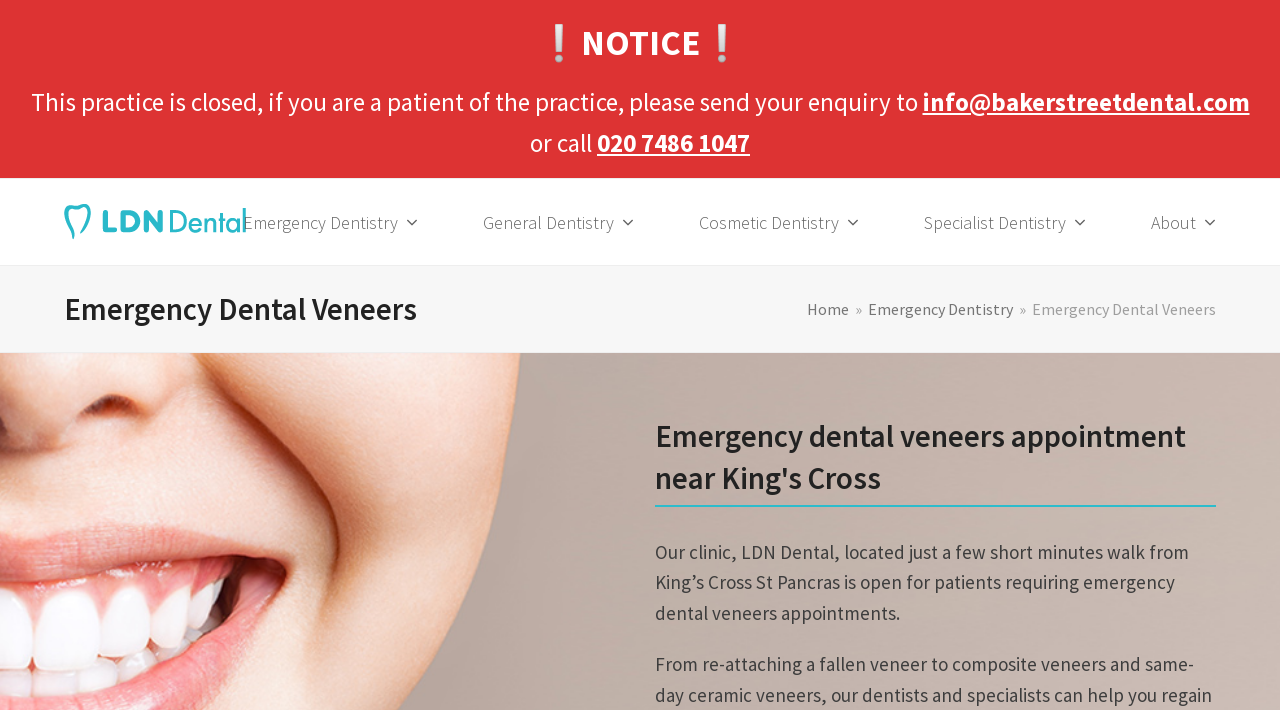Locate the UI element described by 020 7486 1047 and provide its bounding box coordinates. Use the format (top-left x, top-left y, bottom-right x, bottom-right y) with all values as floating point numbers between 0 and 1.

[0.466, 0.178, 0.586, 0.223]